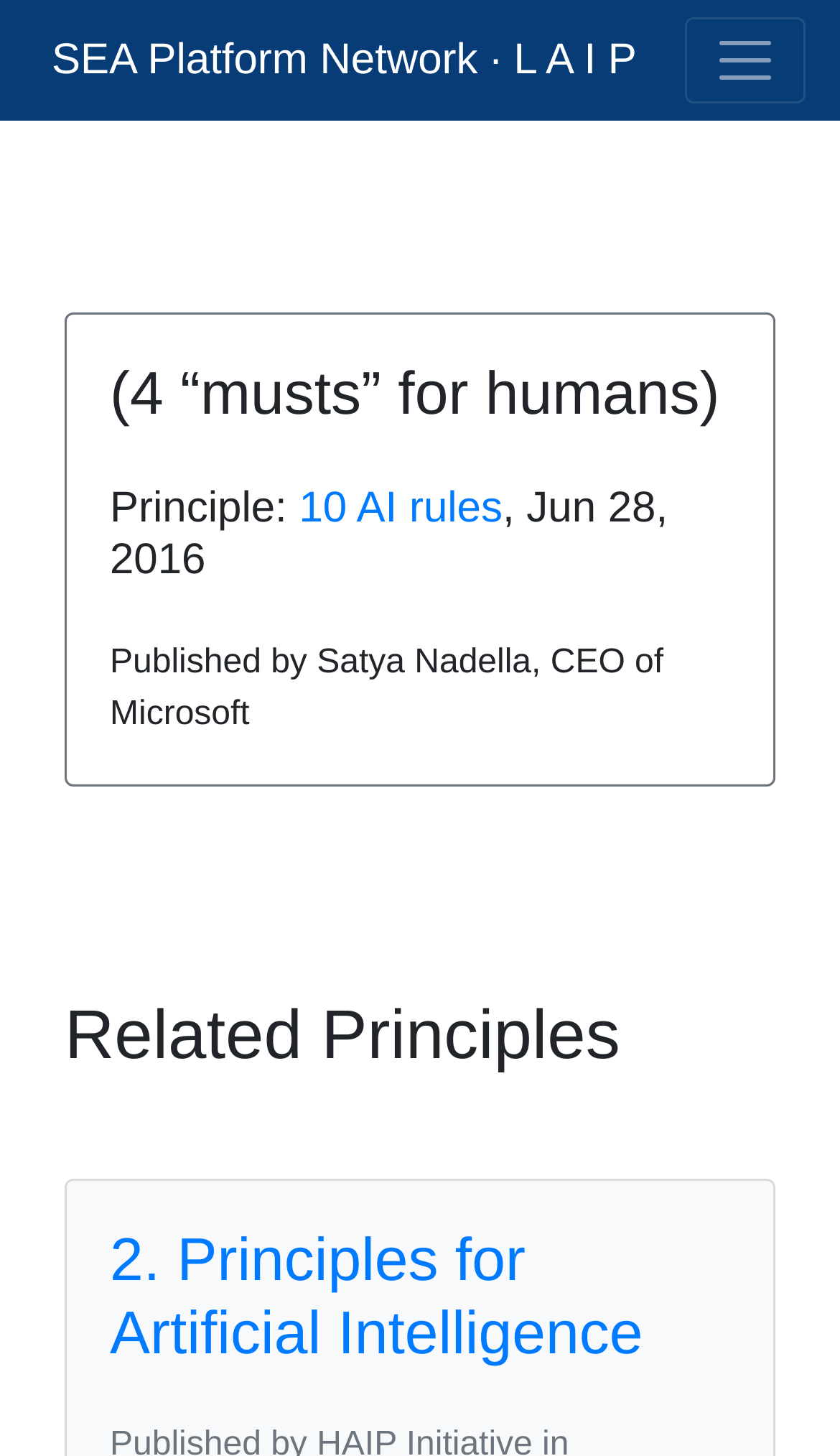Offer a meticulous description of the webpage's structure and content.

The webpage is about Linking Artificial Intelligence Principles (LAIP), an initiative and platform for integrating and promoting global Artificial Intelligence Principles. At the top left of the page, there is a link to the SEA Platform Network, and next to it, a toggle navigation button. 

Below these elements, there are three headings. The first heading mentions four "musts" for humans. The second heading is about a principle with 10 AI rules, published by Satya Nadella, CEO of Microsoft, and it includes a link to the 10 AI rules. The third heading is about related principles.

On the lower part of the page, there is a link to "2. Principles for Artificial Intelligence", which has a duplicate heading with the same text. Overall, the page has a total of 5 headings and 4 links.